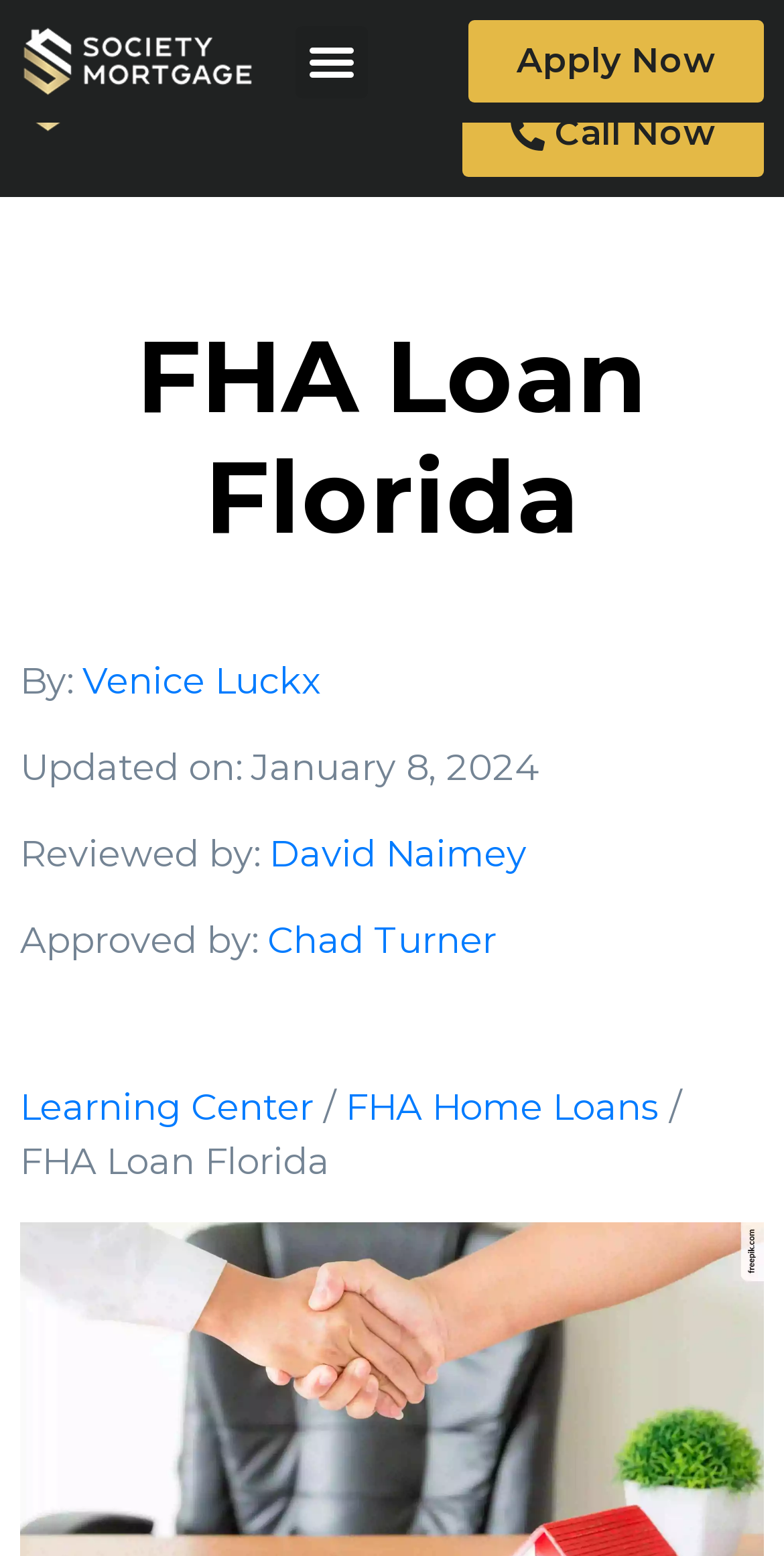Determine the bounding box coordinates for the element that should be clicked to follow this instruction: "Click the 'FHA Home Loans' link". The coordinates should be given as four float numbers between 0 and 1, in the format [left, top, right, bottom].

[0.441, 0.698, 0.841, 0.726]